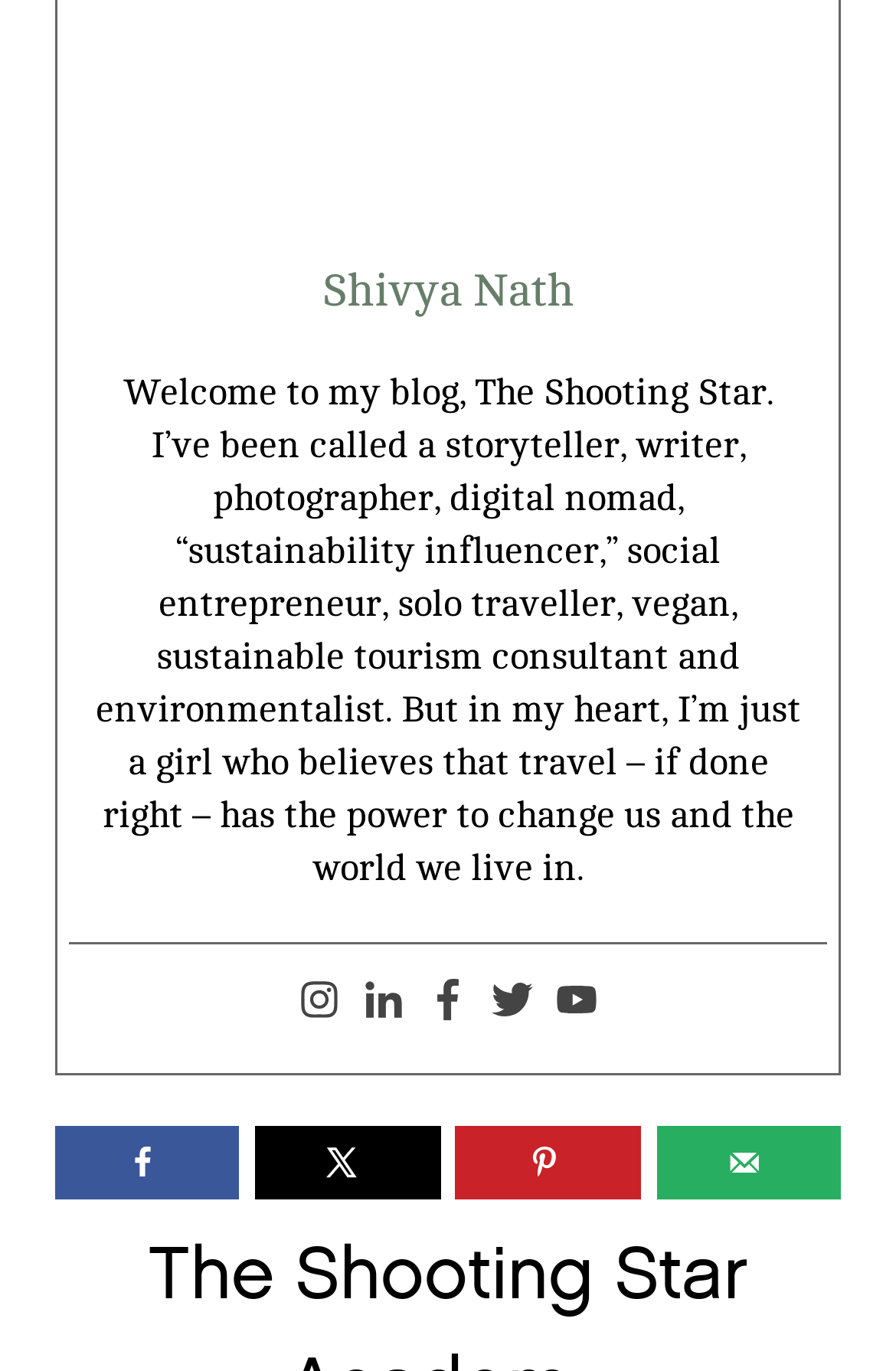How many social media links are present?
Answer briefly with a single word or phrase based on the image.

5